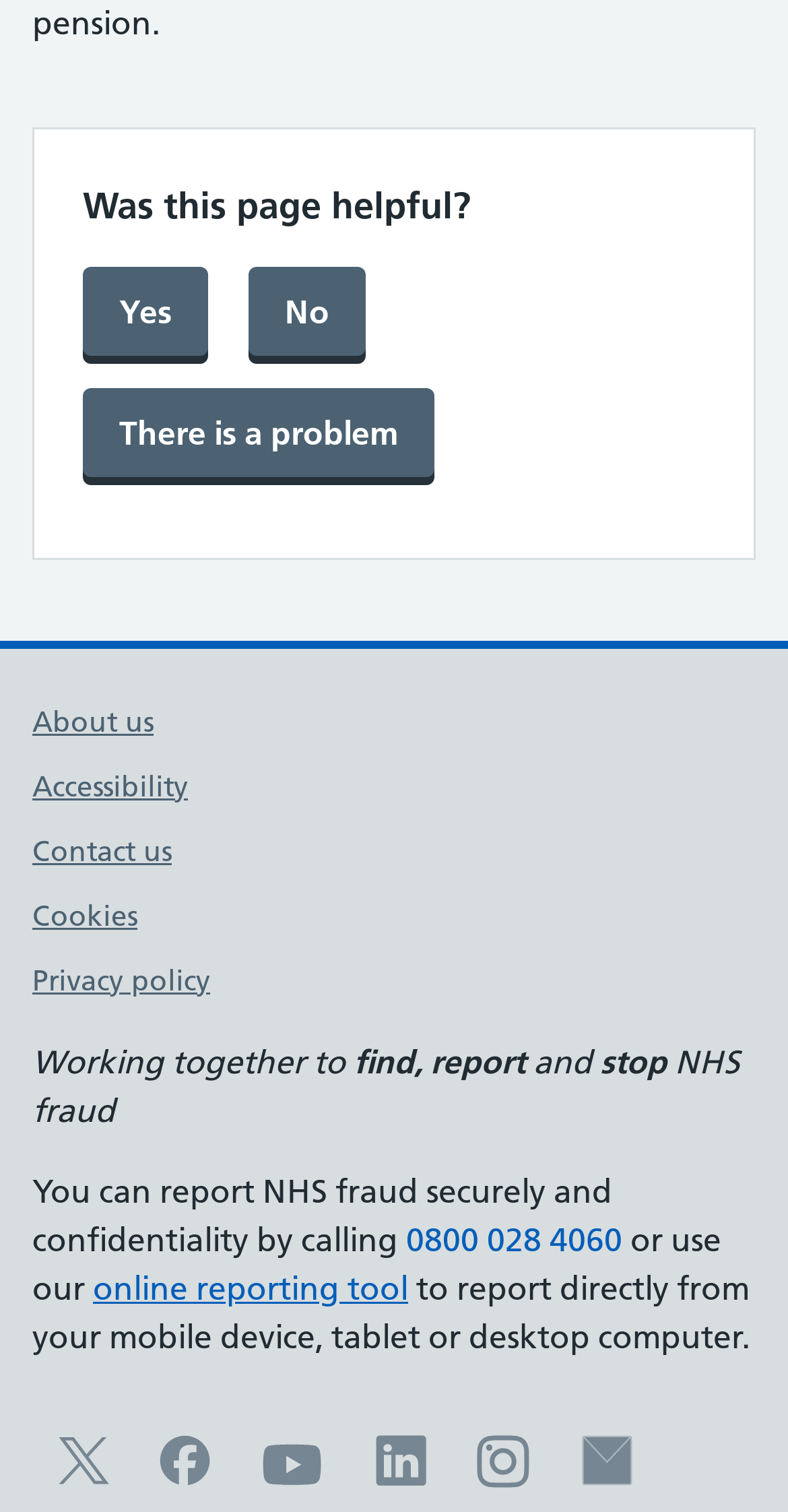Identify and provide the bounding box for the element described by: "0800 028 4060".

[0.515, 0.806, 0.79, 0.833]